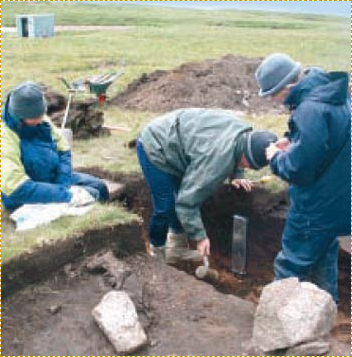What is the purpose of the wheelbarrow?
Based on the image, answer the question in a detailed manner.

The wheelbarrow in the background suggests the ongoing removal of excavated earth, indicating that it is being used to transport the soil that has been dug up during the excavation process.